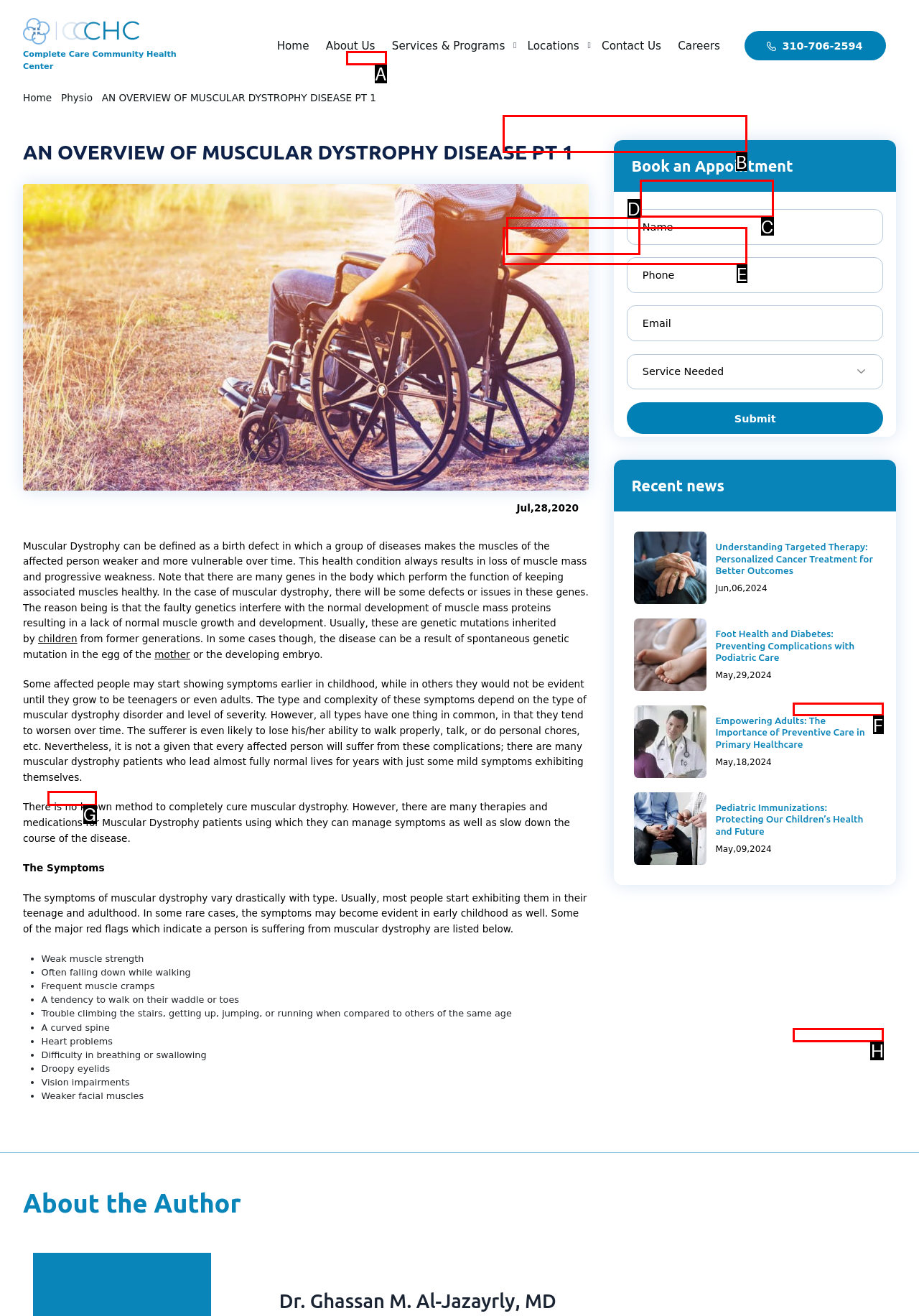Indicate the HTML element that should be clicked to perform the task: Read the article 'AN OVERVIEW OF PARKINSONS DISEASE IN SENIORS' Reply with the letter corresponding to the chosen option.

F